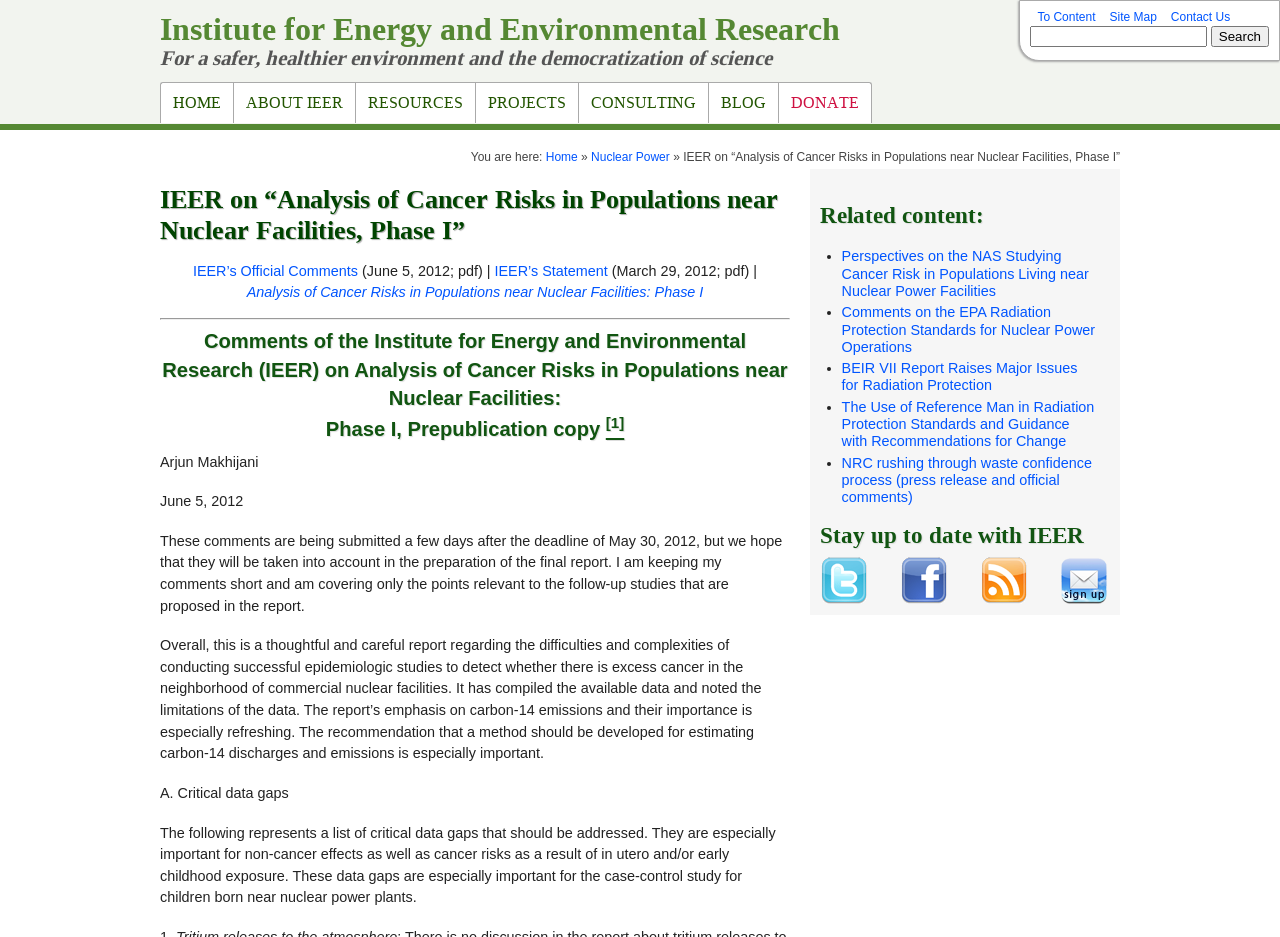What is the title of the report?
Give a detailed explanation using the information visible in the image.

I found the answer by looking at the heading on the webpage, which says 'IEER on “Analysis of Cancer Risks in Populations near Nuclear Facilities, Phase I”'.